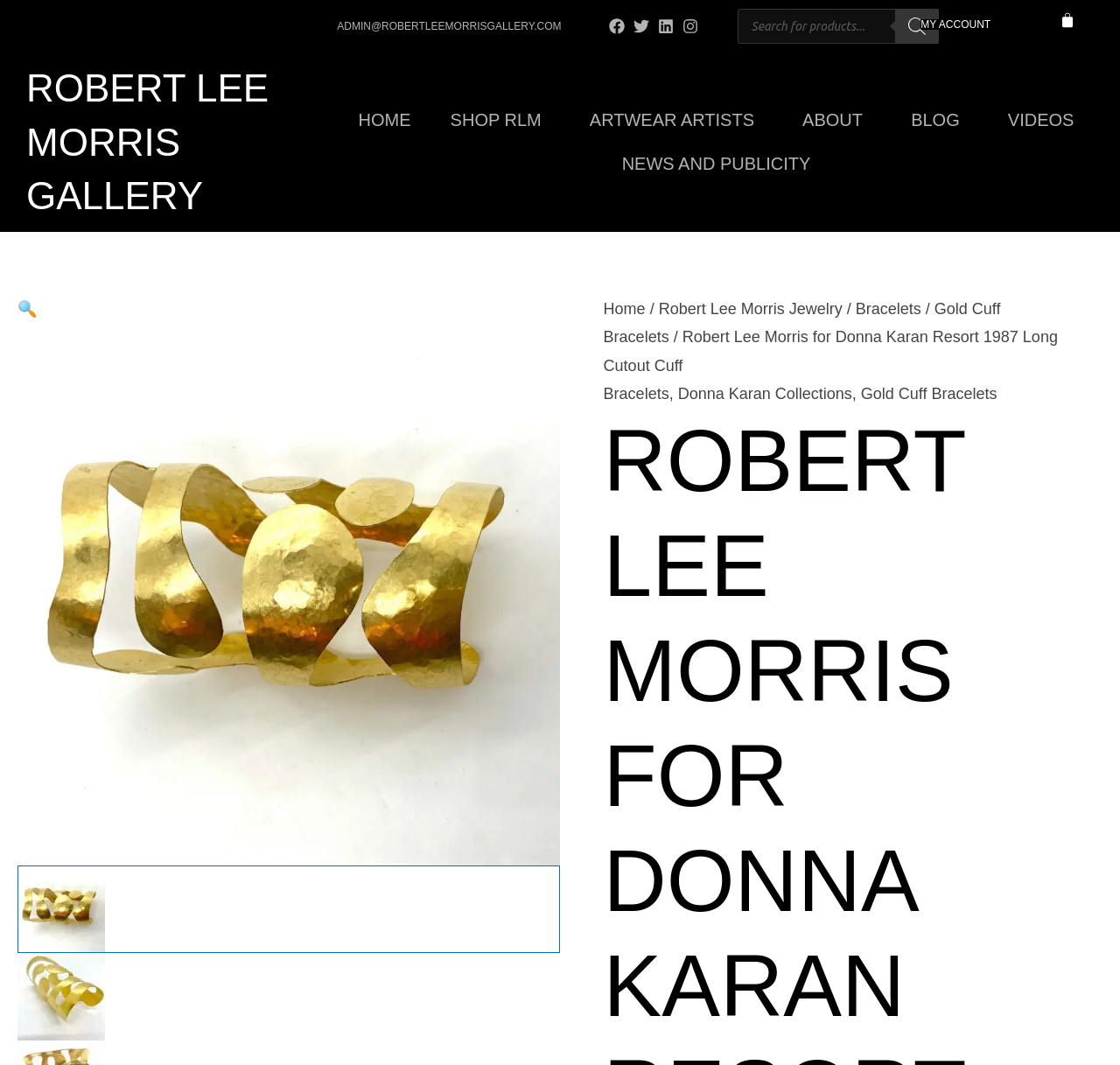Deliver a detailed narrative of the webpage's visual and textual elements.

This webpage is about Robert Lee Morris Gallery, specifically showcasing a product called "Robert Lee Morris for Donna Karan Resort 1987 Long Cutout Cuff". 

At the top left corner, there is a navigation menu with links to "HOME", "SHOP RLM", "ARTWEAR ARTISTS", "ABOUT", "BLOG", "VIDEOS", and "NEWS AND PUBLICITY". 

Below the navigation menu, there is a breadcrumb navigation showing the path from "Home" to the current product page. 

On the top right corner, there are social media links to Facebook, Twitter, Linkedin, and Instagram, each accompanied by an image. 

Next to the social media links, there is a search bar with a "Search" button and an image. 

Further down, there is a link to "MY ACCOUNT" and a link to "CART" with an image. 

The main content of the page is about the product, with a title "Robert Lee Morris for Donna Karan Resort 1987 Long Cutout Cuff" and a description that mentions a "rich matte Gold plated glowingness" and "hammering". 

There are also links to related categories, such as "Bracelets", "Donna Karan Collections", and "Gold Cuff Bracelets". 

Additionally, there is a quantity selector for the product.